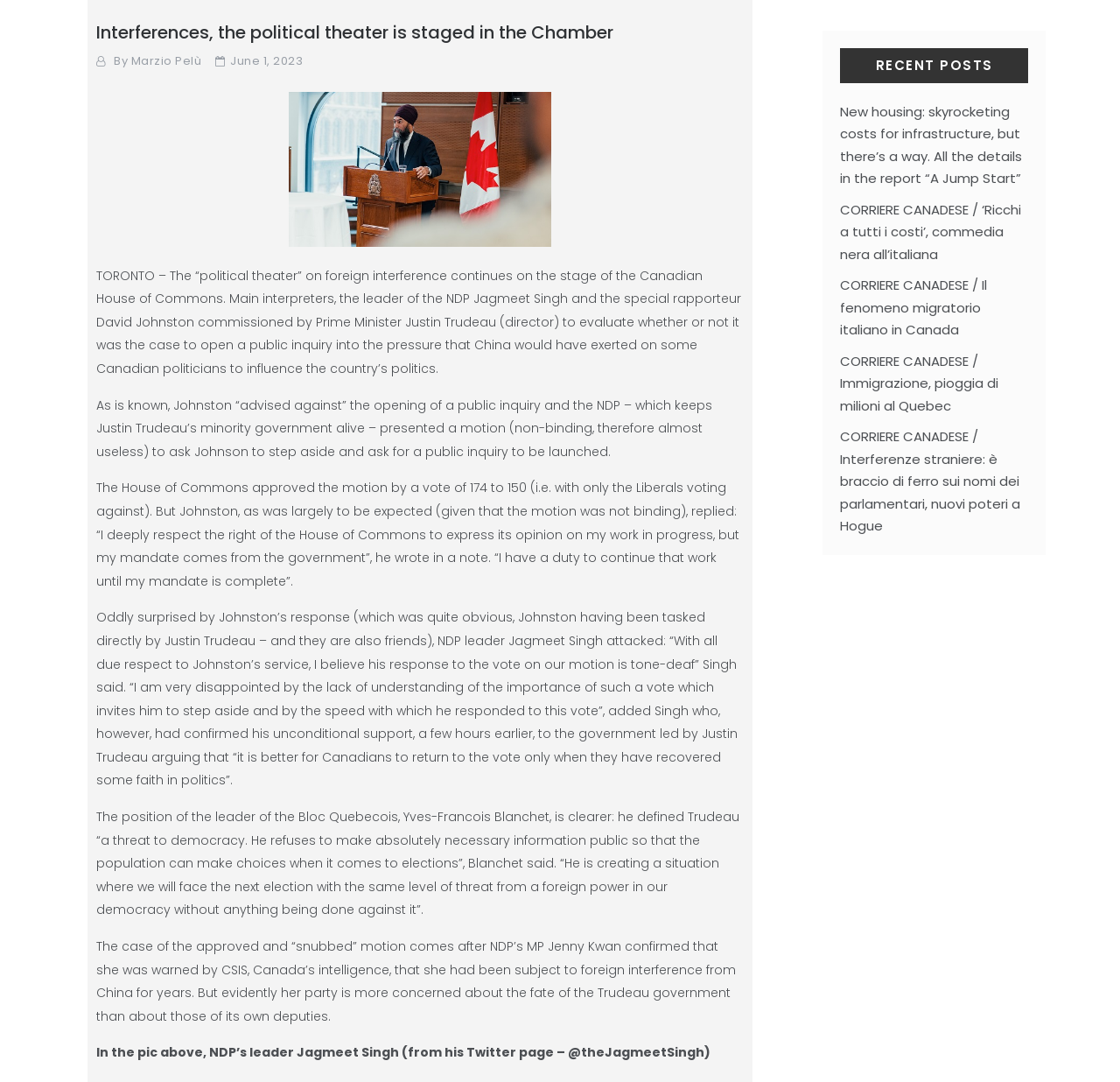Using the given element description, provide the bounding box coordinates (top-left x, top-left y, bottom-right x, bottom-right y) for the corresponding UI element in the screenshot: June 1, 2023August 25, 2023

[0.205, 0.049, 0.27, 0.064]